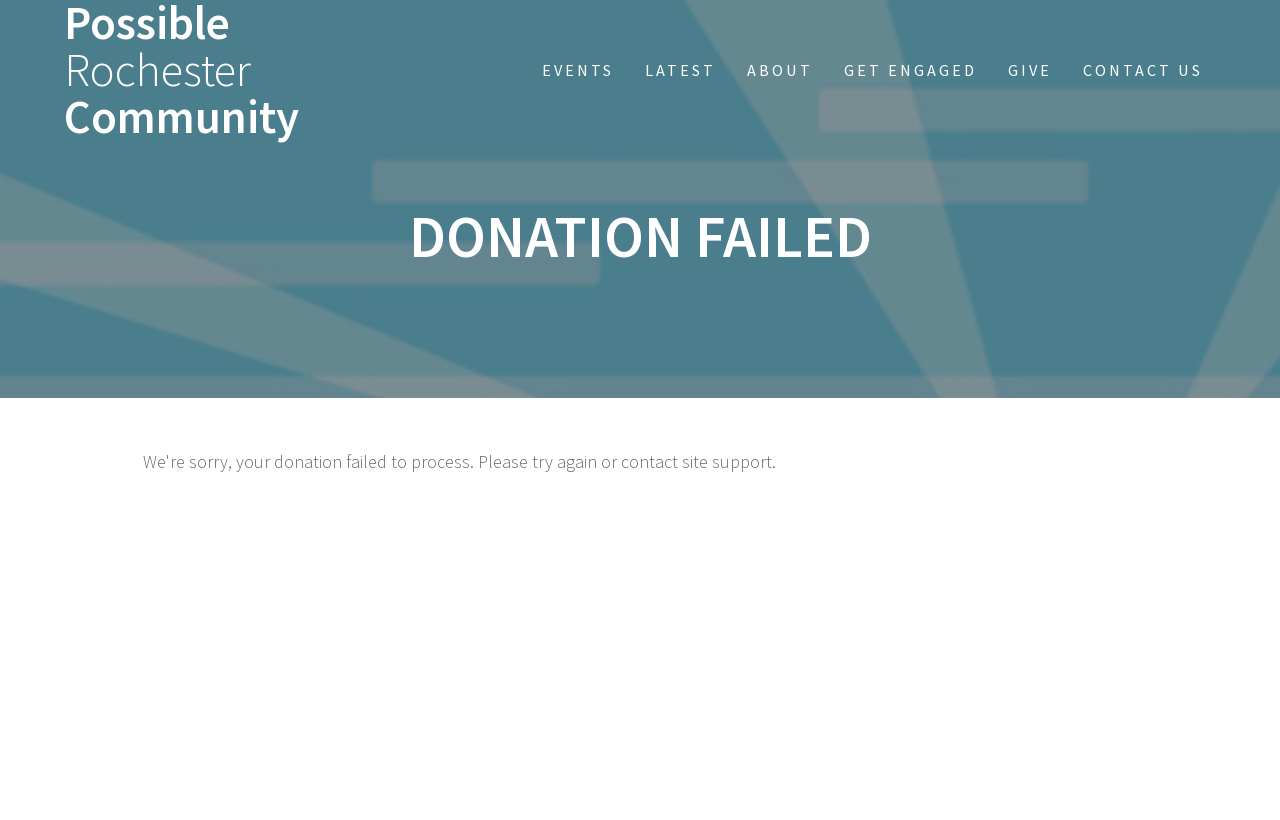Please provide a brief answer to the following inquiry using a single word or phrase:
What is the relative position of the 'CONTACT US' link?

Rightmost